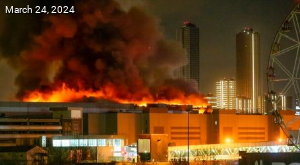Provide a brief response in the form of a single word or phrase:
Is the scene set in an urban environment?

Yes